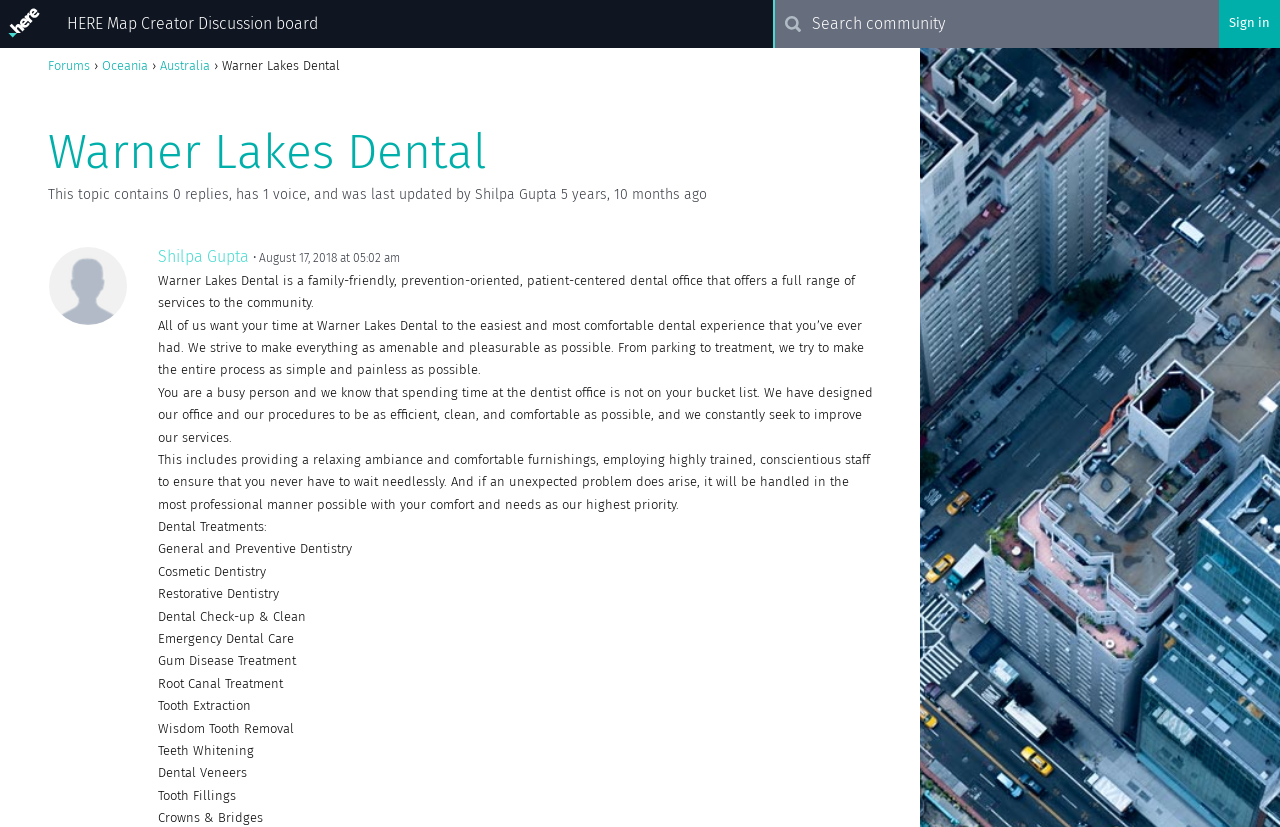Please find and generate the text of the main heading on the webpage.

HERE Map Creator Discussion board